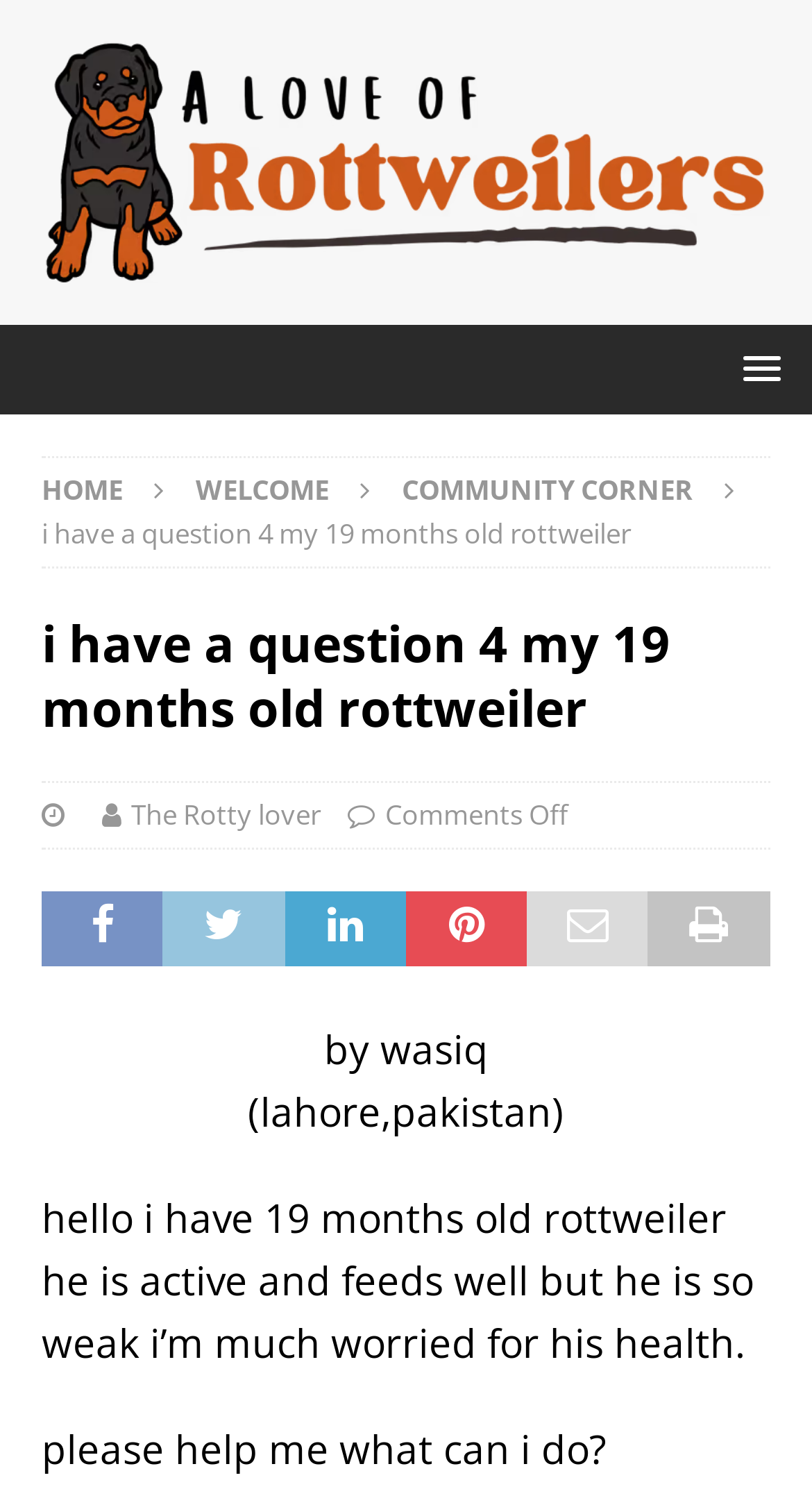Determine the bounding box coordinates for the HTML element described here: "The MEK Expulsion from Iraq".

None